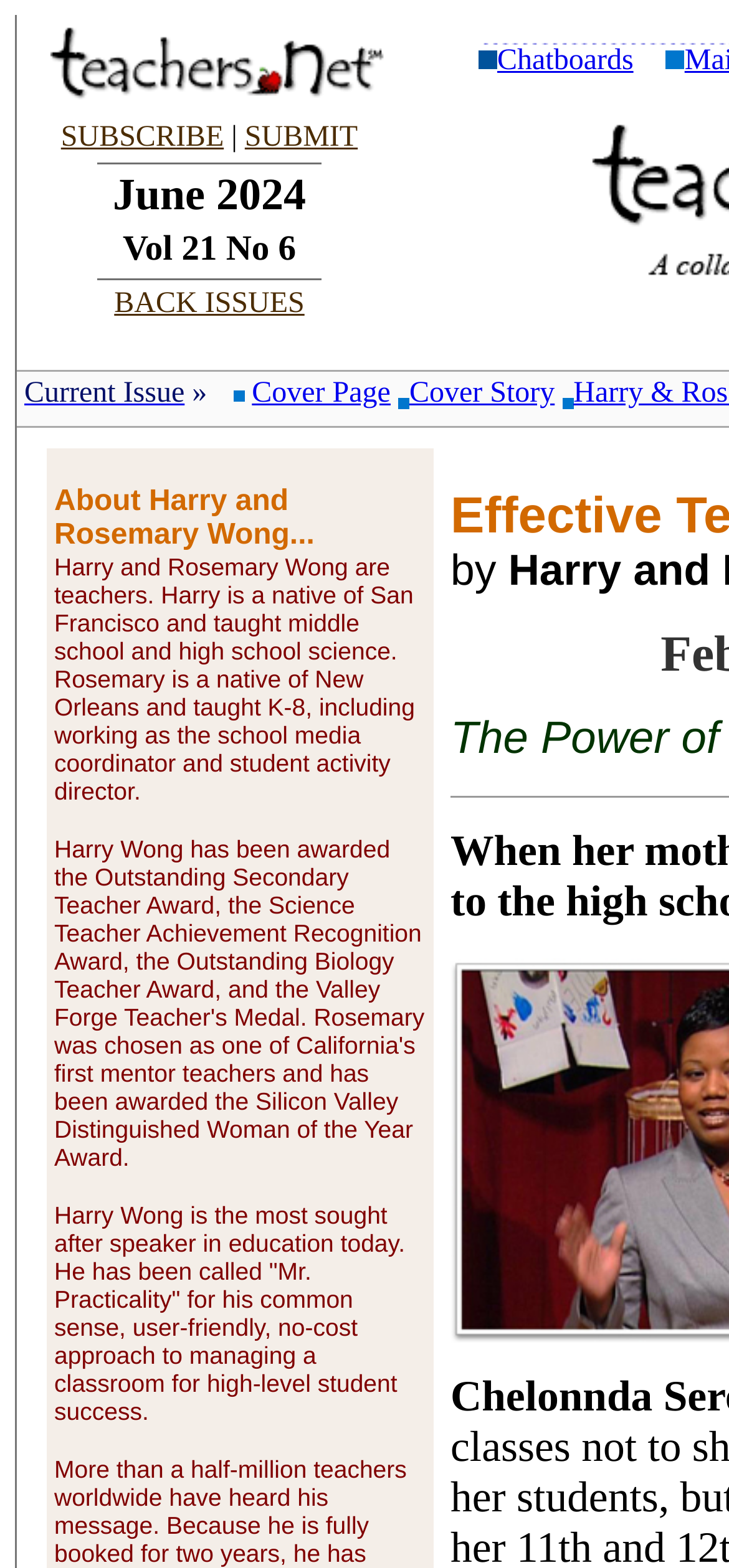Explain the contents of the webpage comprehensively.

The webpage appears to be an online newsletter or gazette, specifically the February 2005 issue of Teachers.Net Gazette. At the top, there is a logo or image, taking up about half of the width of the page. 

To the right of the logo, there is a table cell containing a link to "Chatboards" with two small images on either side. Below this, there is a table with multiple rows, containing various links and images. The first row has links to "SUBSCRIBE" and "SUBMIT", with a small image in between. The second row has a small image, and the third row has the text "June 2024". The fourth row has the text "Vol 21 No 6", and the fifth row has a small image. The sixth row has a link to "BACK ISSUES".

On the left side of the page, there is a table cell with a link to "Current Issue" and another link to "Cover Page" with a small image in between. Below this, there are two more links: "Cover Story" with two small images on either side.